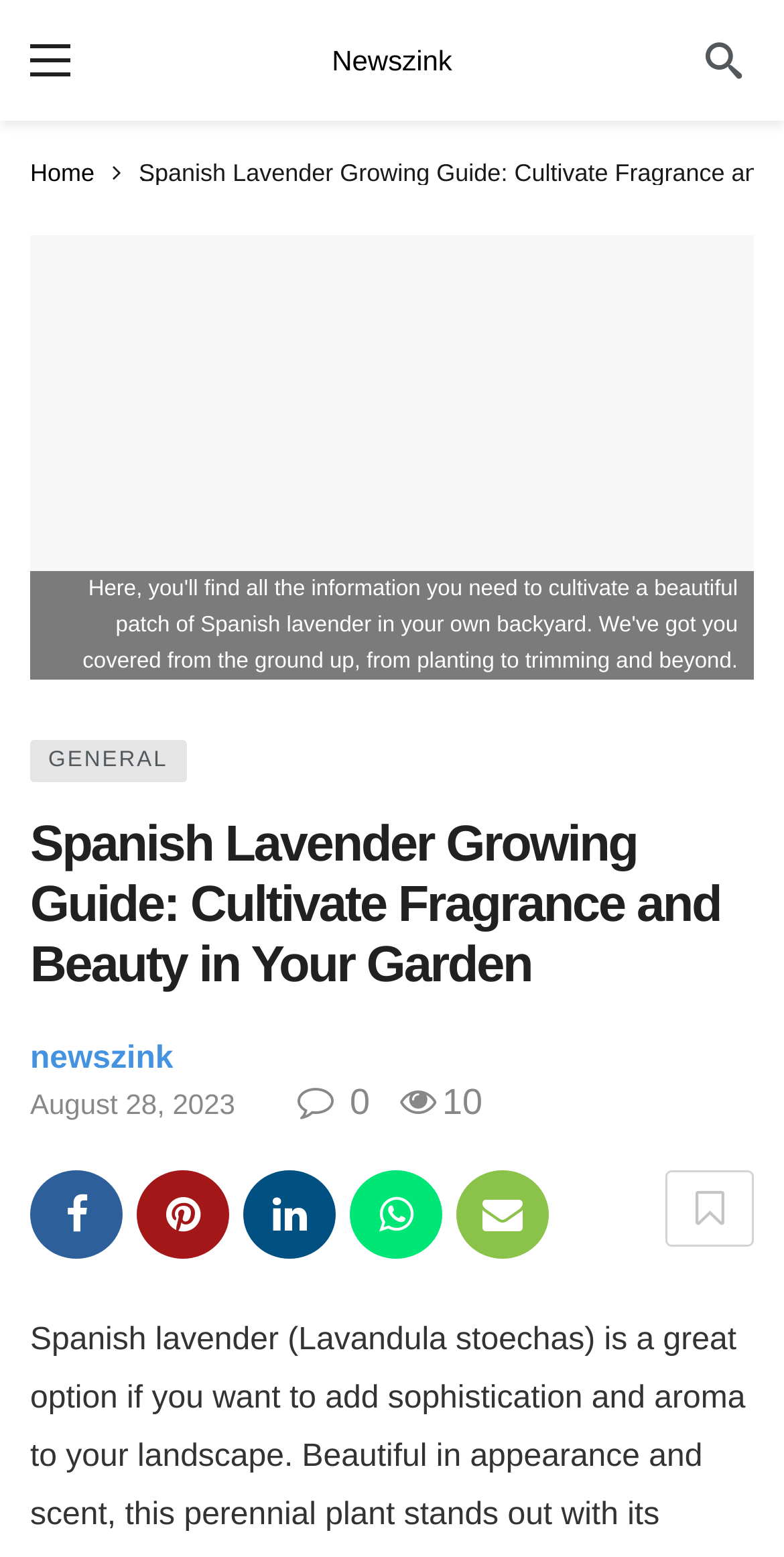What is the text of the main heading? Please answer the question using a single word or phrase based on the image.

Spanish Lavender Growing Guide: Cultivate Fragrance and Beauty in Your Garden